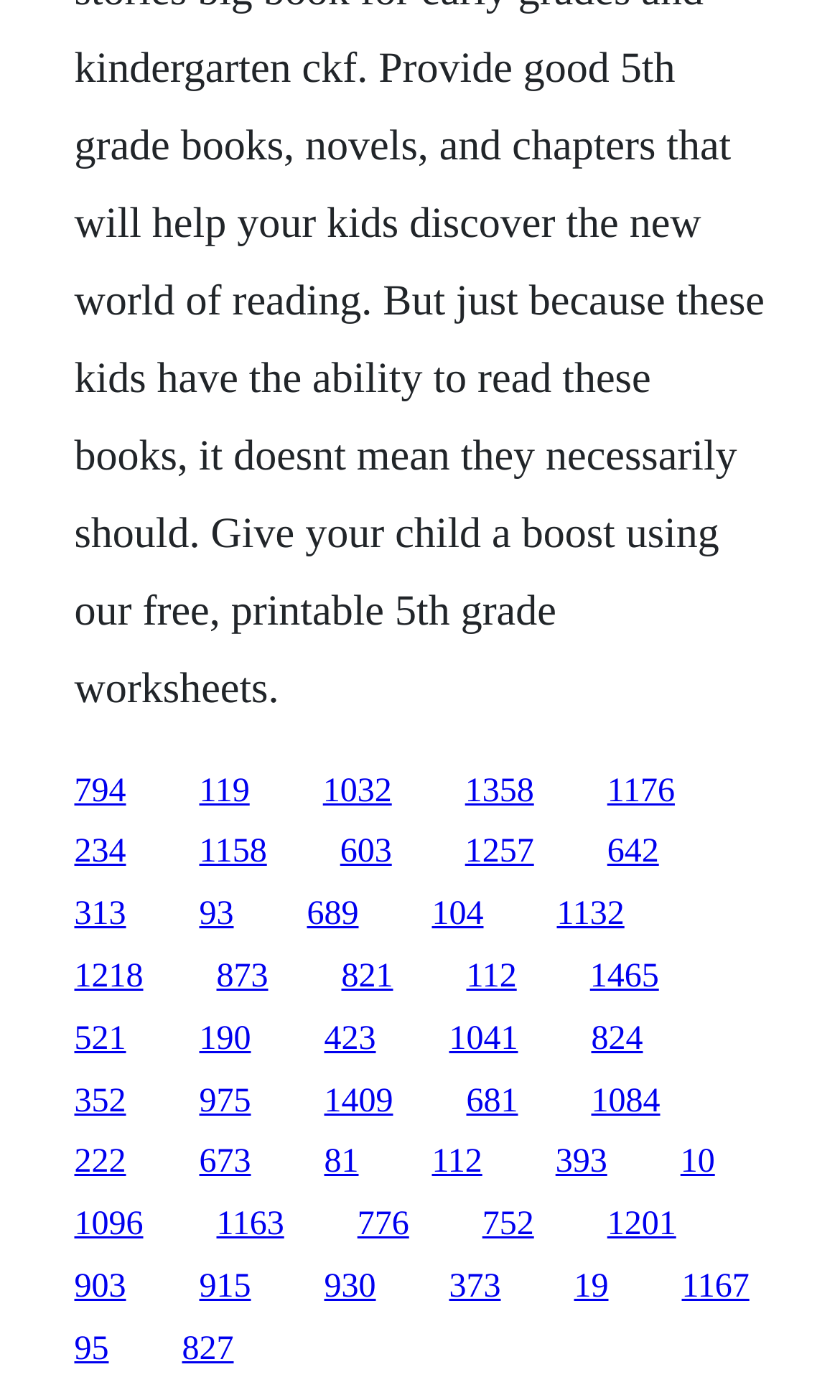Please specify the bounding box coordinates of the region to click in order to perform the following instruction: "follow the twenty-first link".

[0.702, 0.685, 0.784, 0.711]